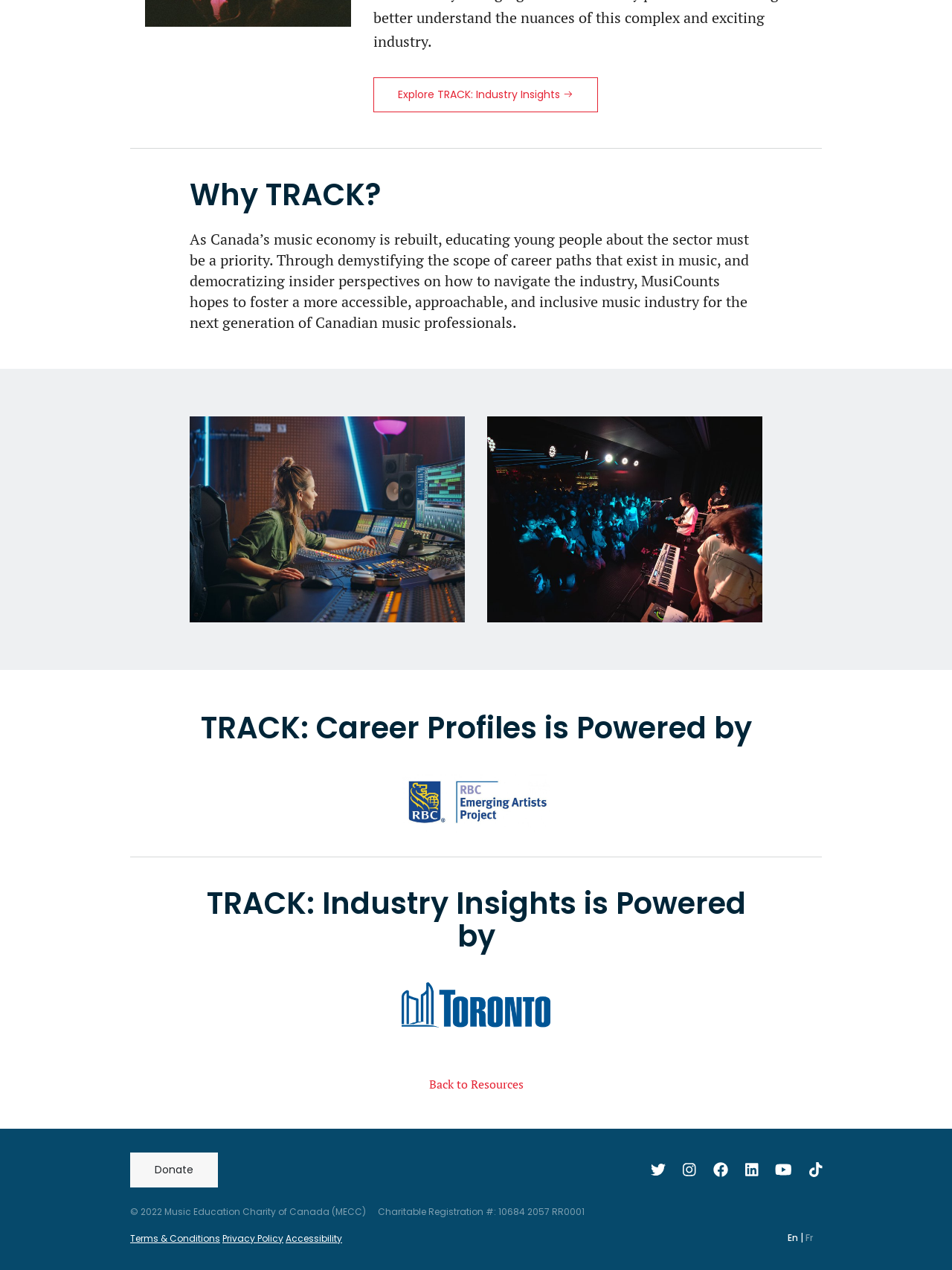How many images are on the page?
Please provide a full and detailed response to the question.

There are three image elements on the page: 'shutterstock_1760614160.jpg', 'DS0_1202.jpg', and the images within the links 'RBC.jpg' and 'TO_logo_PMS647.png'.